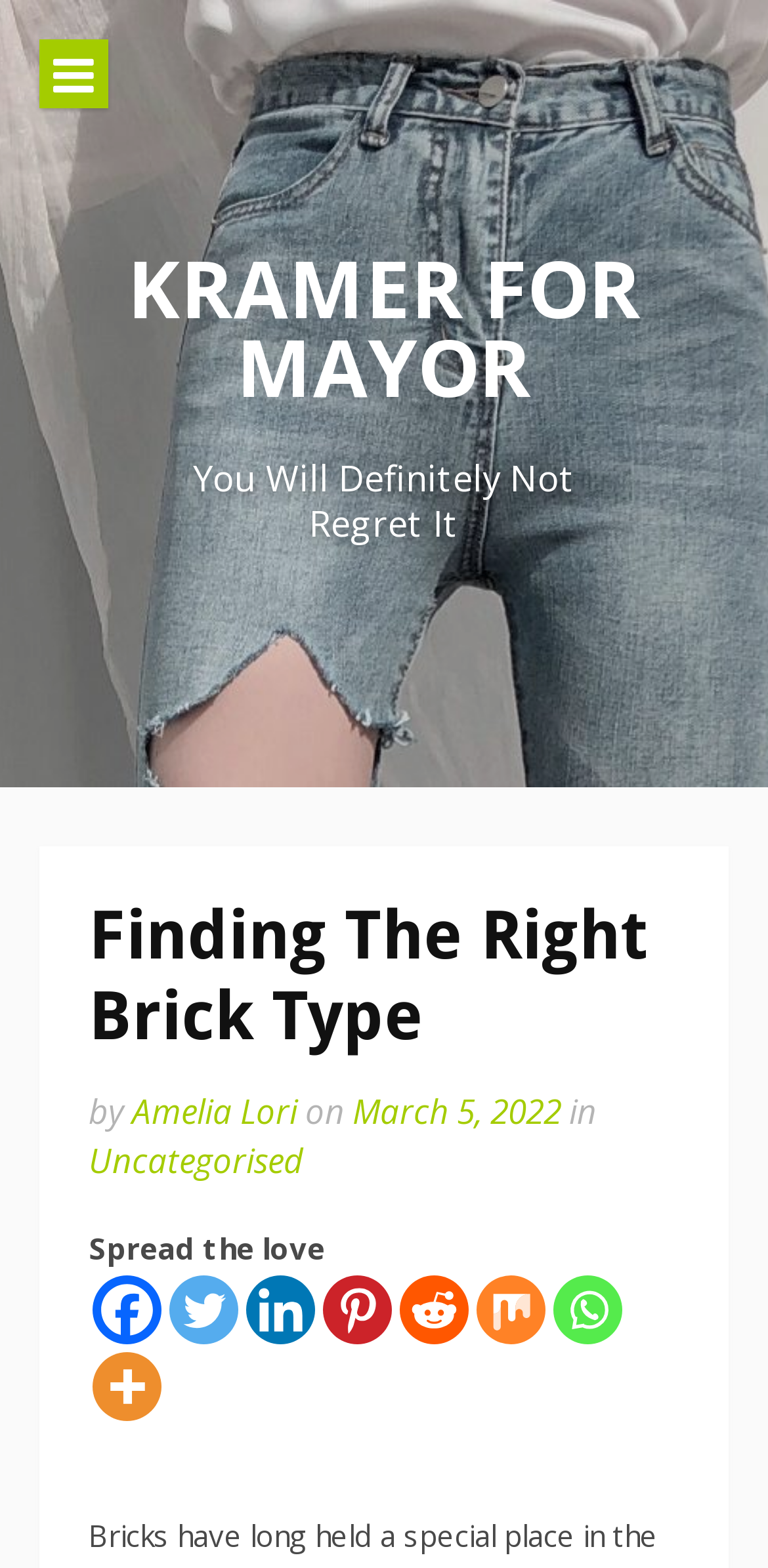Highlight the bounding box coordinates of the region I should click on to meet the following instruction: "View more sharing options".

[0.121, 0.862, 0.21, 0.906]